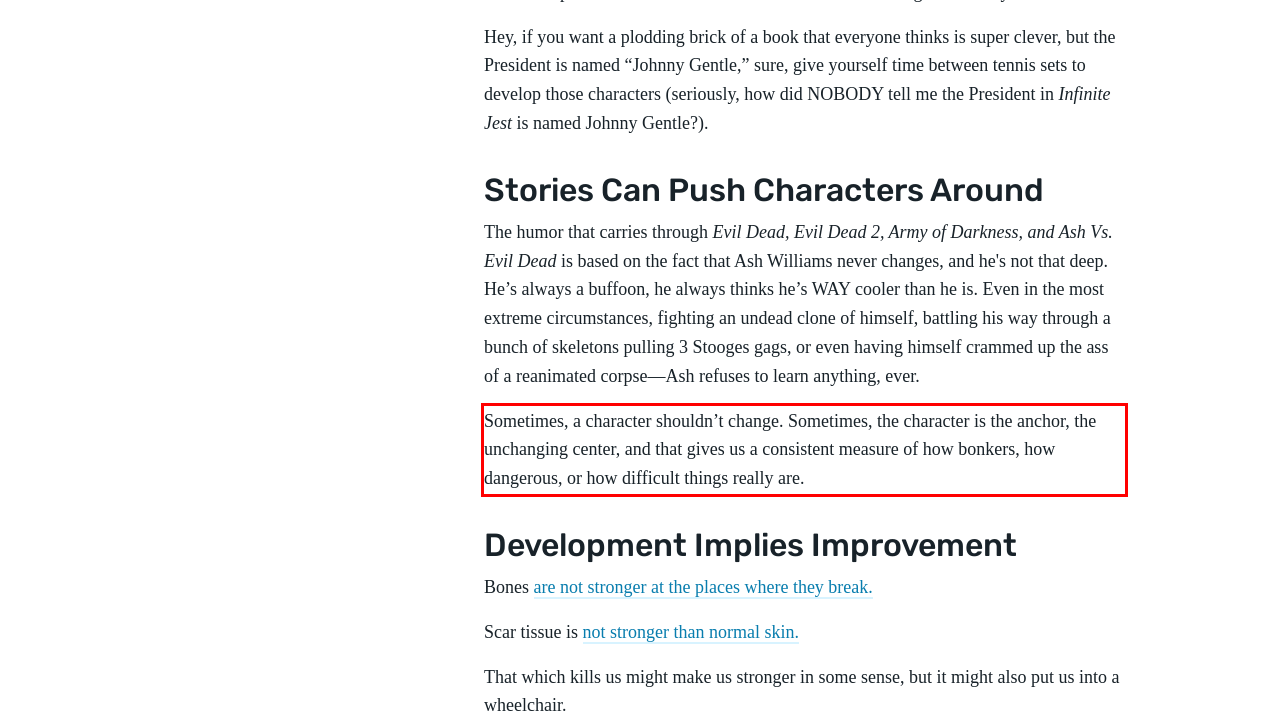Please recognize and transcribe the text located inside the red bounding box in the webpage image.

Sometimes, a character shouldn’t change. Sometimes, the character is the anchor, the unchanging center, and that gives us a consistent measure of how bonkers, how dangerous, or how difficult things really are.